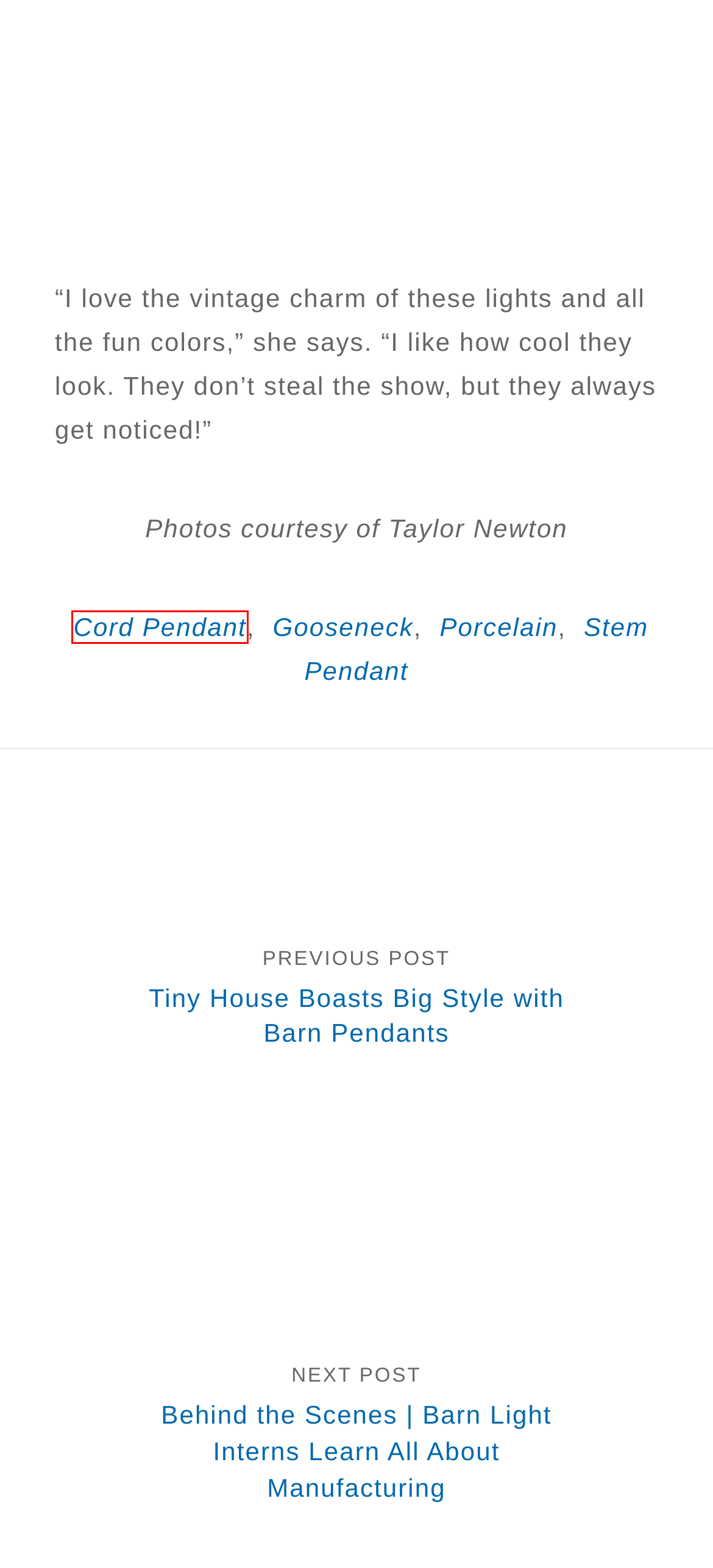You are provided with a screenshot of a webpage that has a red bounding box highlighting a UI element. Choose the most accurate webpage description that matches the new webpage after clicking the highlighted element. Here are your choices:
A. Cord Pendant | Inspiration | Barn Light Electric
B. Sinclair Industrial Cord Pendant Light | Barn Light Electric
C. Gooseneck | Inspiration | Barn Light Electric
D. Barn Light Interns Learn Ins & Outs of Manufacturing | Inspiration | Barn Light Electric
E. Gooseneck Arm Accessories & Replacement Parts
F. Residential Inspiration | Inspiration | Barn Light Electric
G. Porcelain | Inspiration | Barn Light Electric
H. Stem Pendant | Inspiration | Barn Light Electric

A